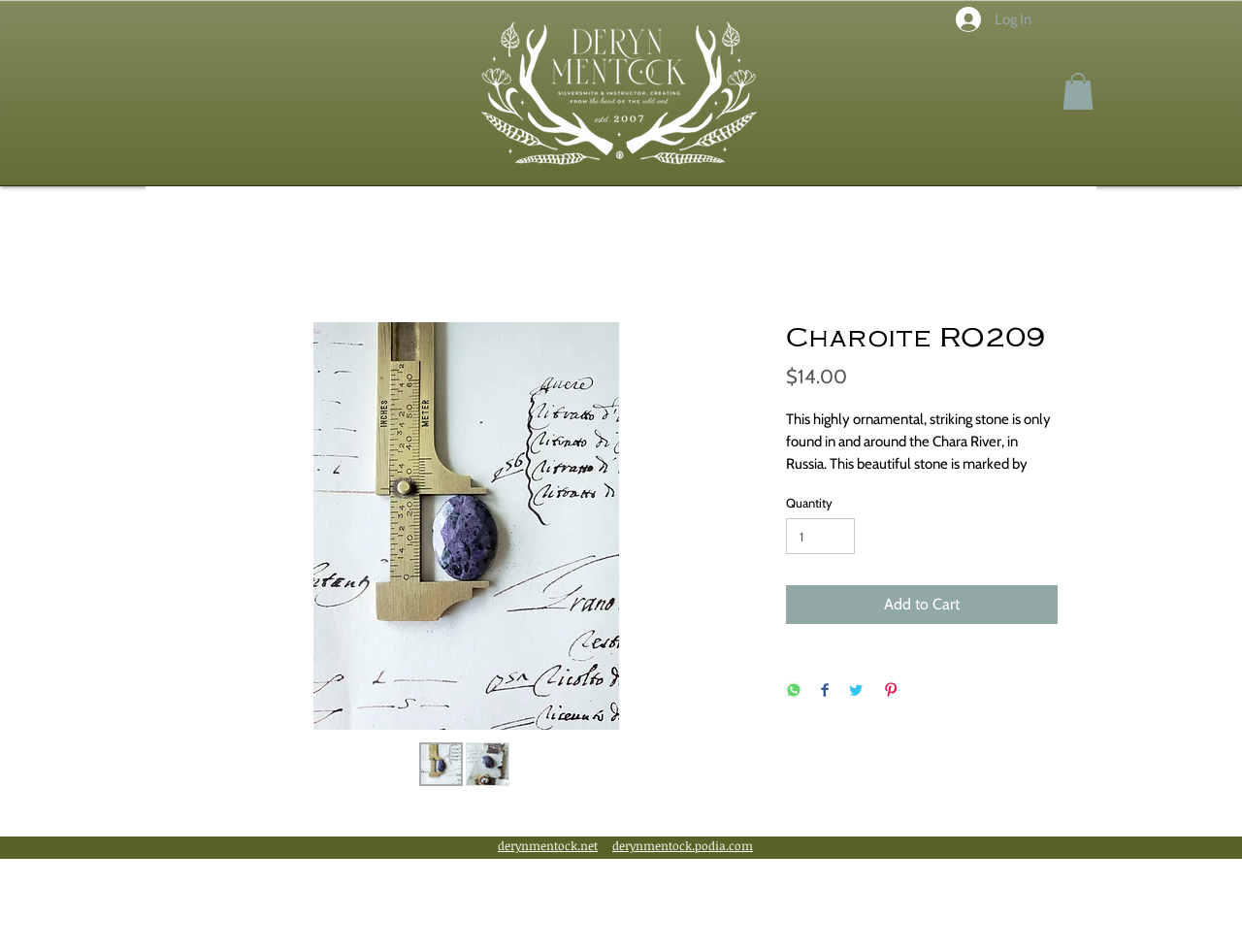How can I share Charoite RO209 on social media?
Can you provide an in-depth and detailed response to the question?

The webpage provides buttons to share Charoite RO209 on various social media platforms, including WhatsApp, Facebook, Twitter, and Pinterest, which can be found below the 'Add to Cart' button.